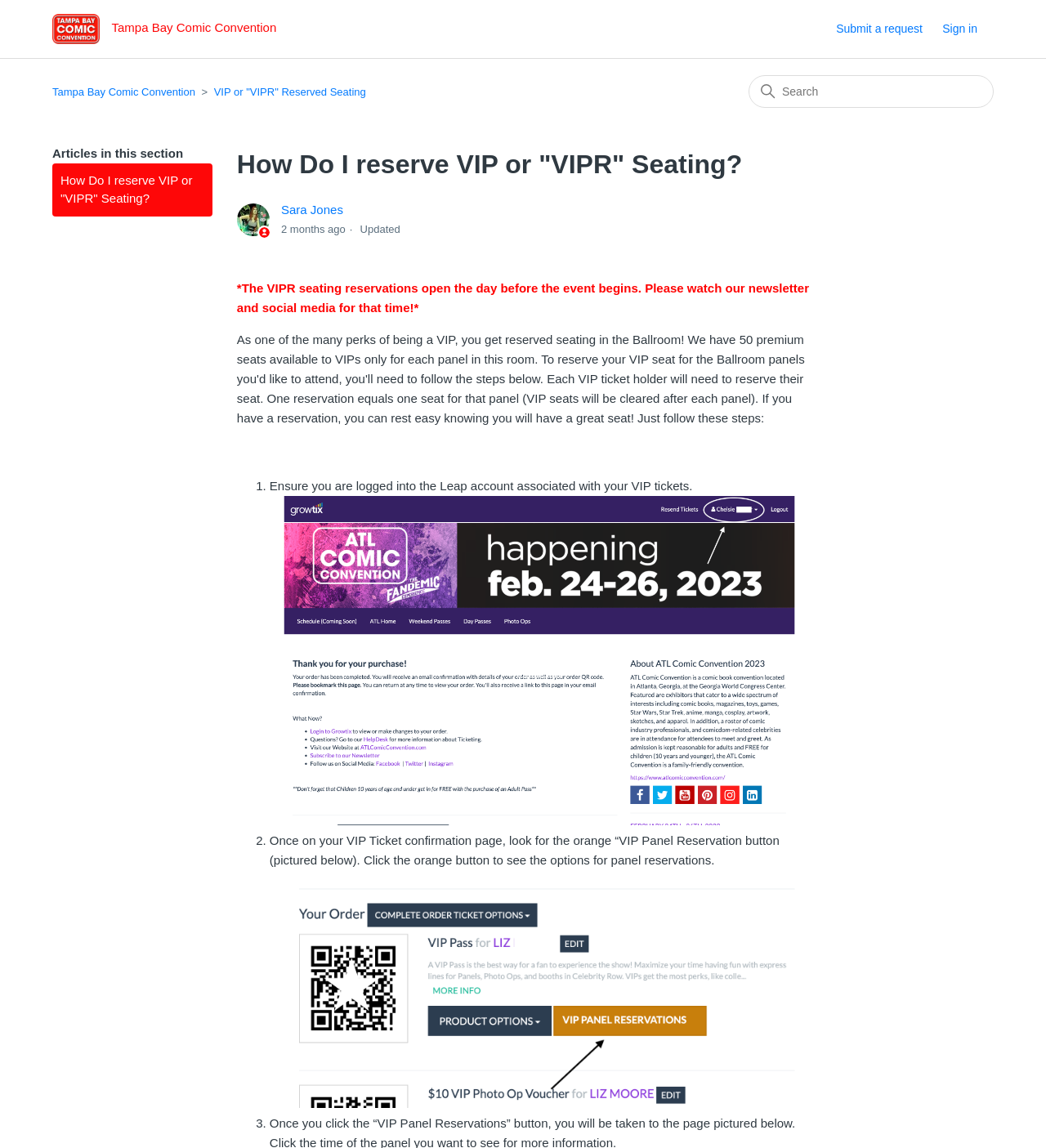Can you identify the bounding box coordinates of the clickable region needed to carry out this instruction: 'Go to Tampa Bay Comic Convention Help Center home page'? The coordinates should be four float numbers within the range of 0 to 1, stated as [left, top, right, bottom].

[0.05, 0.012, 0.272, 0.038]